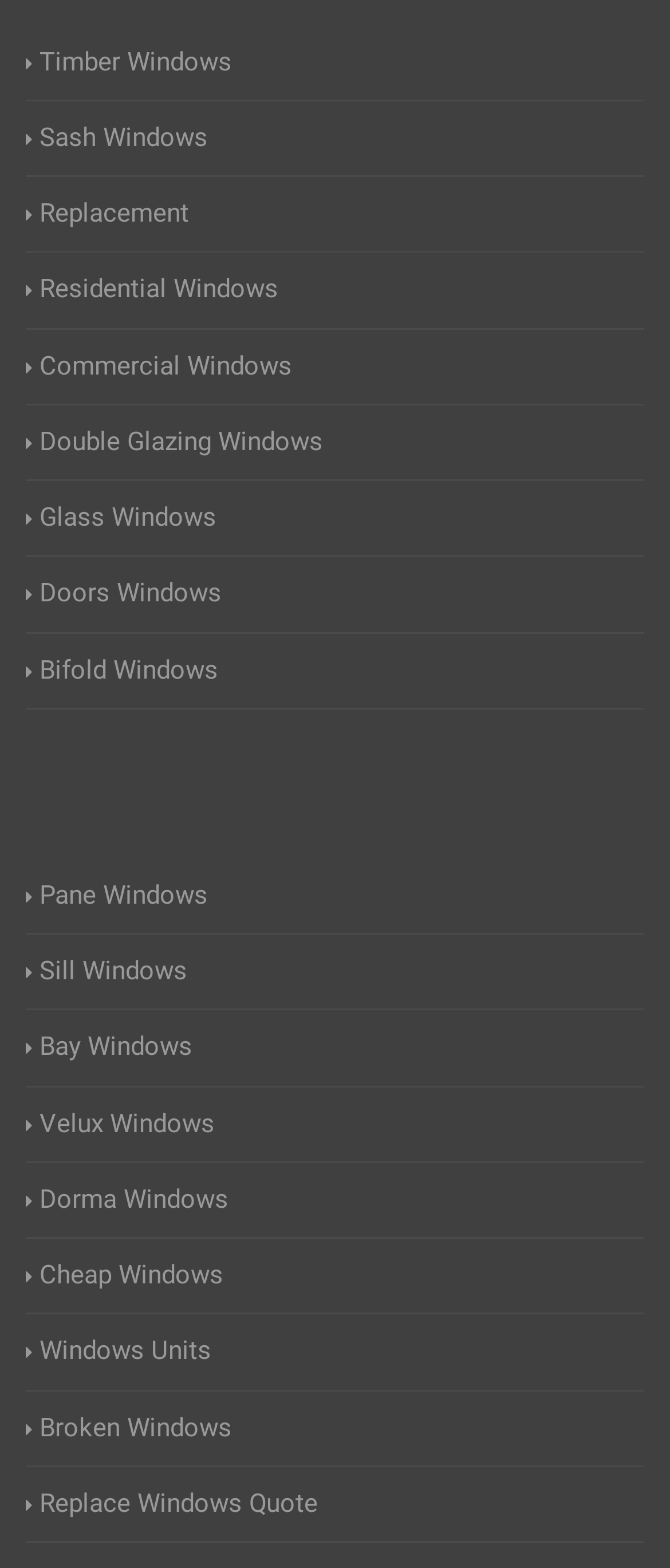Identify the bounding box for the described UI element: "Replacement".

[0.038, 0.124, 0.282, 0.149]